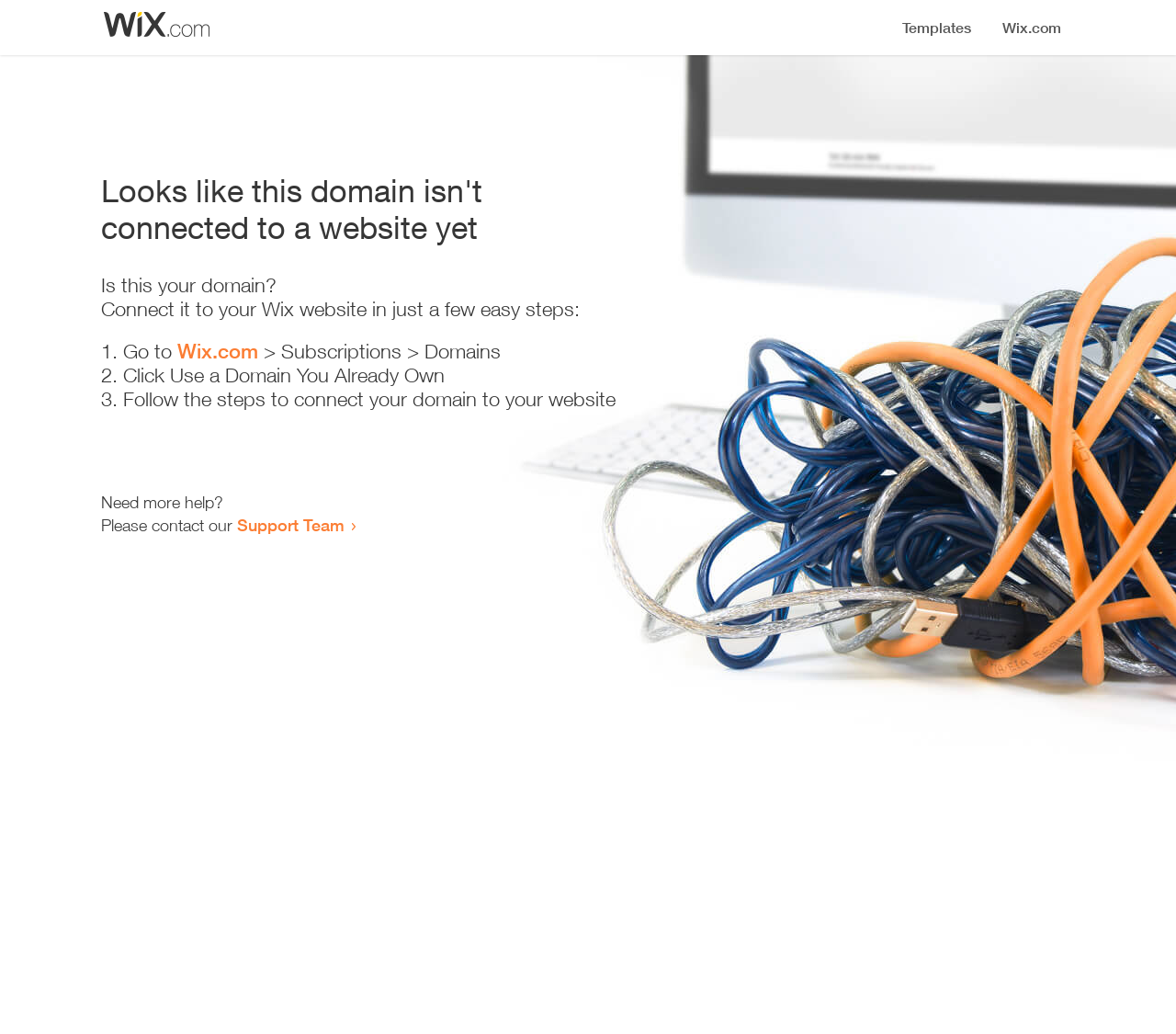Ascertain the bounding box coordinates for the UI element detailed here: "Wix.com". The coordinates should be provided as [left, top, right, bottom] with each value being a float between 0 and 1.

[0.151, 0.328, 0.22, 0.351]